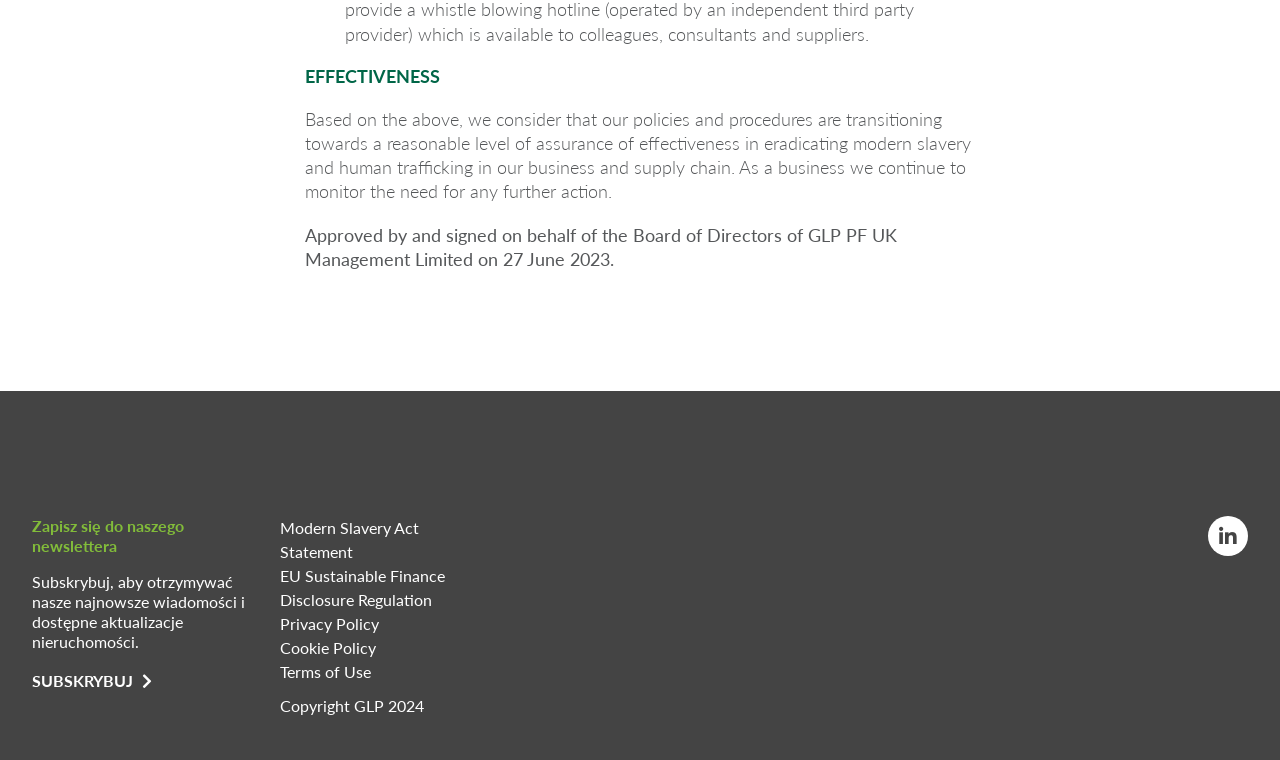What is the language of the text 'Zapisz się do naszego newslettera'?
Refer to the image and give a detailed answer to the query.

The text 'Zapisz się do naszego newslettera' appears to be in Polish, as it translates to 'Sign up for our newsletter' in English. This suggests that the webpage is targeting a Polish-speaking audience or has a Polish language version.